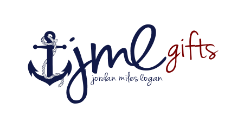What is the personal touch suggested by the logo?
Respond with a short answer, either a single word or a phrase, based on the image.

full name 'jordan mike logan'